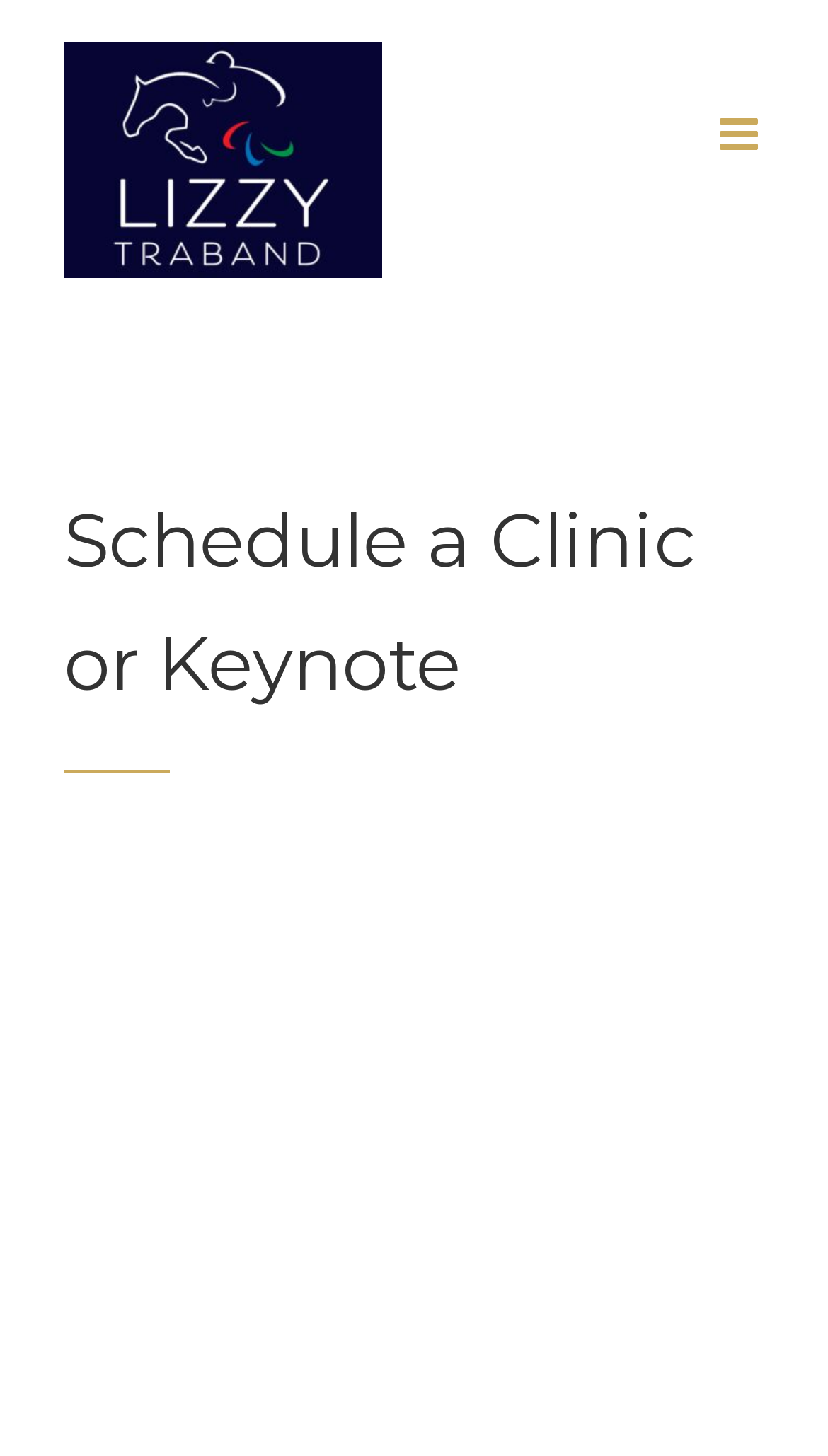What is the name of the founder of Taiji Horsemanship?
Look at the image and answer the question with a single word or phrase.

Lizzy